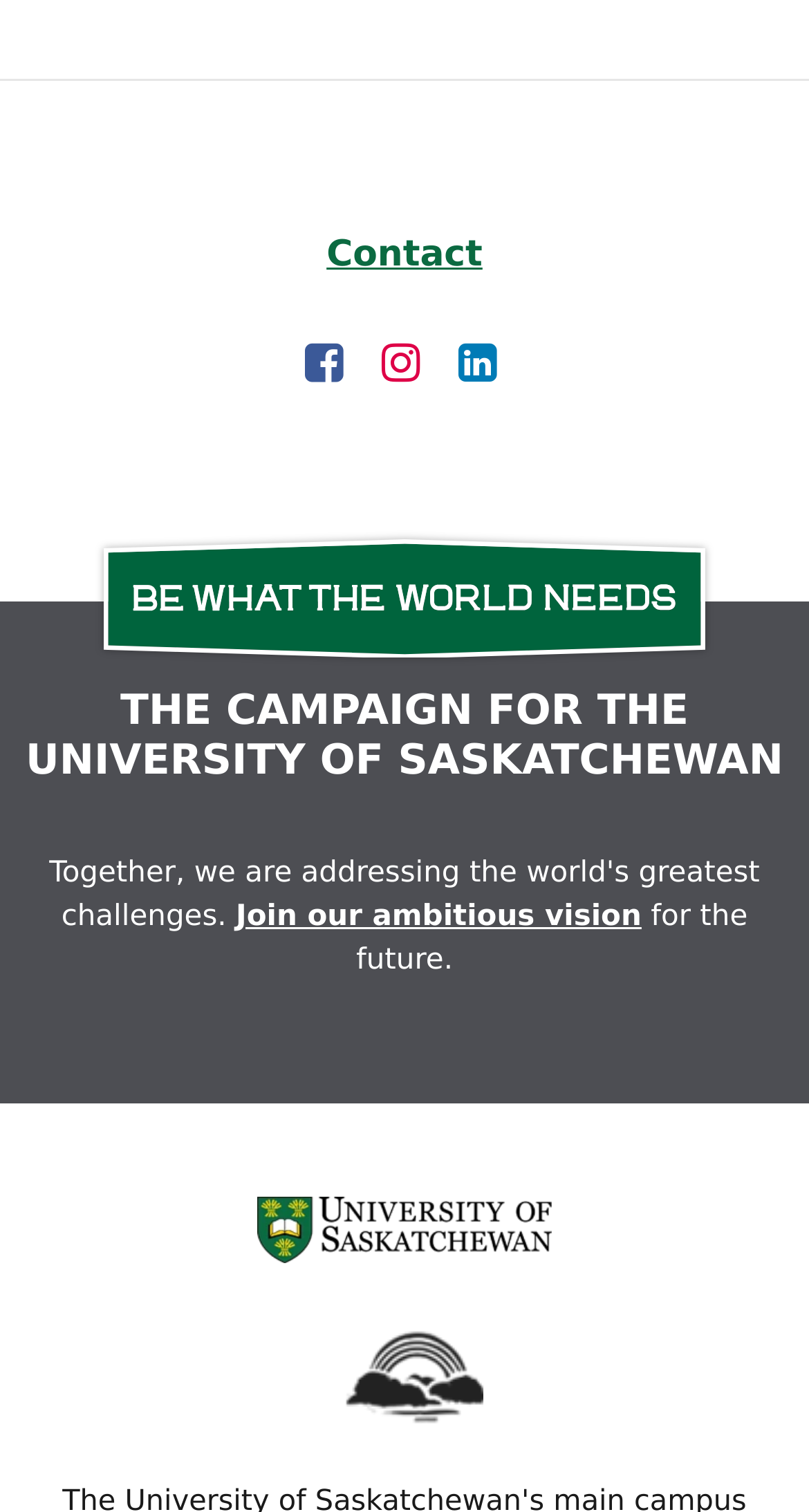Identify and provide the bounding box coordinates of the UI element described: "Join our ambitious vision". The coordinates should be formatted as [left, top, right, bottom], with each number being a float between 0 and 1.

[0.291, 0.595, 0.793, 0.617]